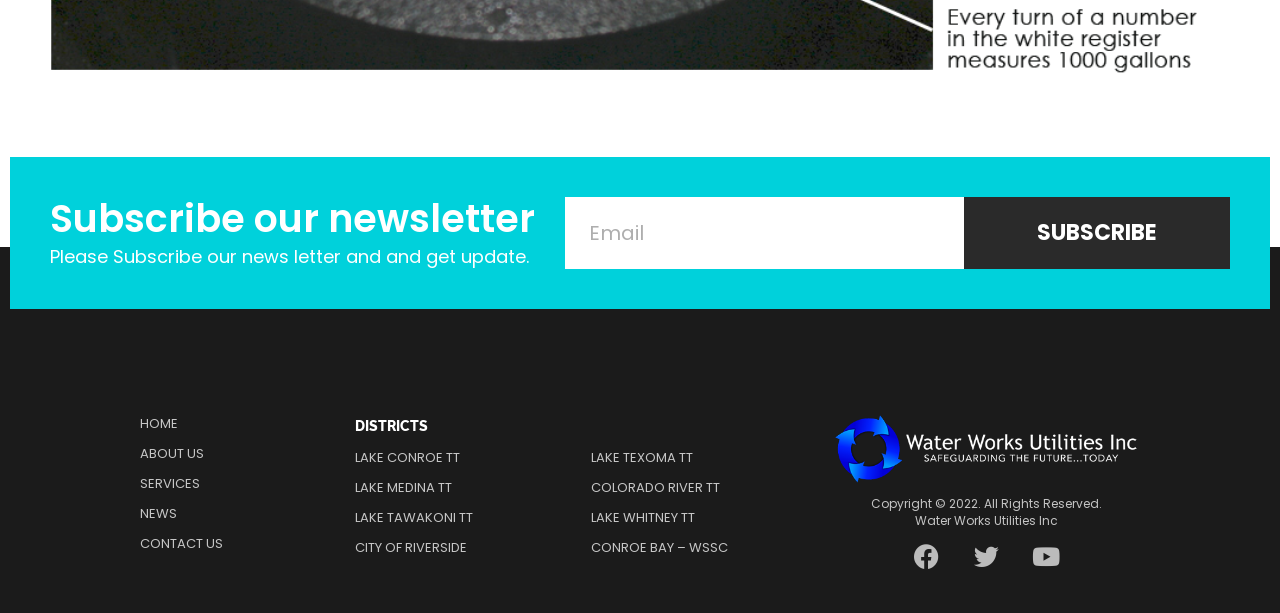What is the purpose of the textbox? Please answer the question using a single word or phrase based on the image.

Enter email